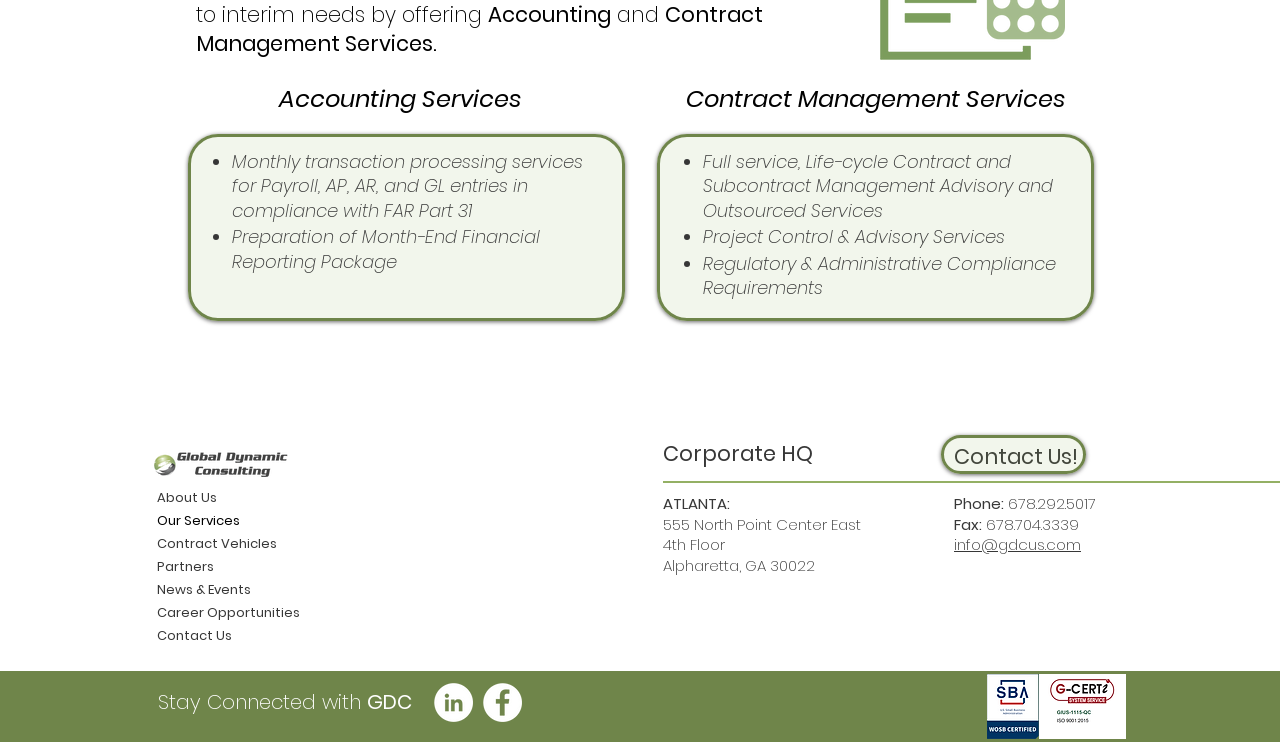From the webpage screenshot, predict the bounding box of the UI element that matches this description: "aria-label="LinkedIn"".

[0.339, 0.921, 0.37, 0.973]